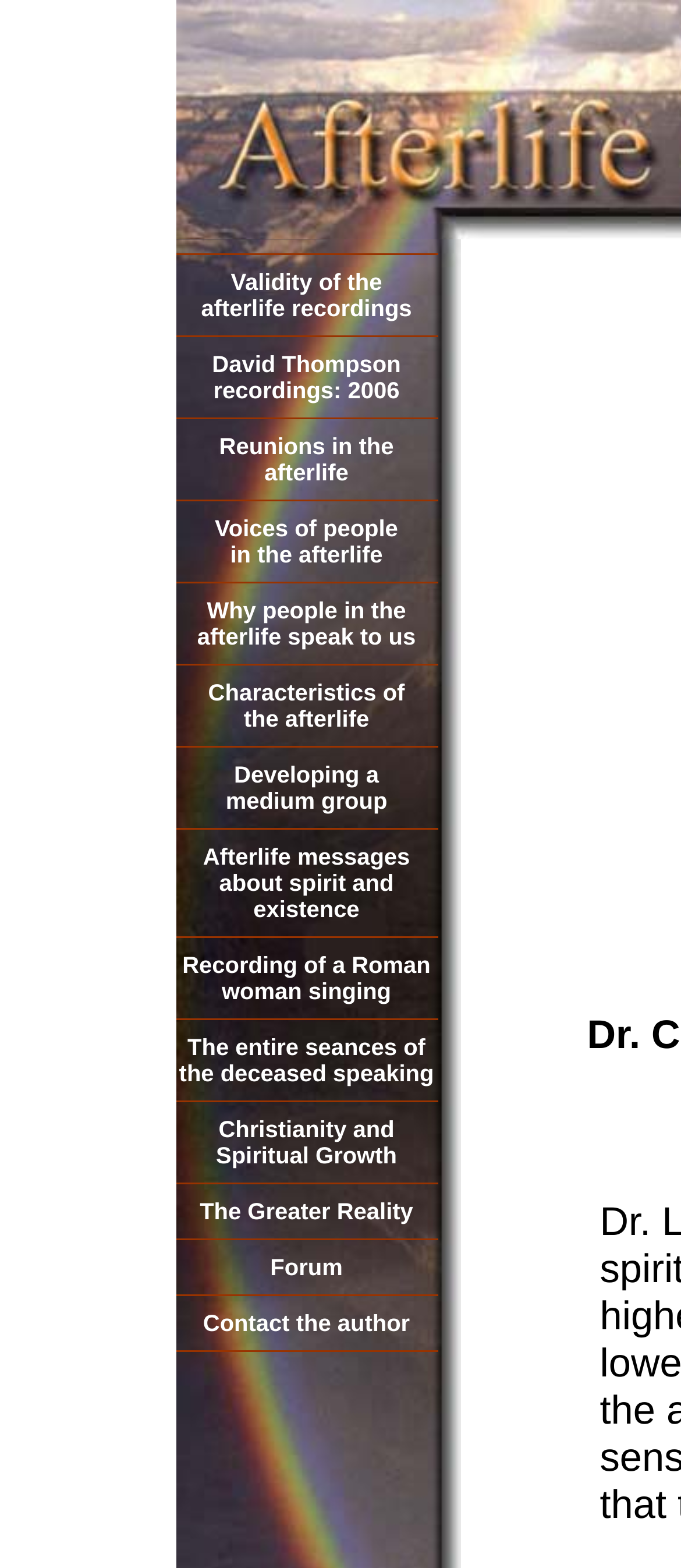Determine the bounding box coordinates of the clickable element to achieve the following action: 'Read about reunions in the afterlife'. Provide the coordinates as four float values between 0 and 1, formatted as [left, top, right, bottom].

[0.322, 0.276, 0.578, 0.31]